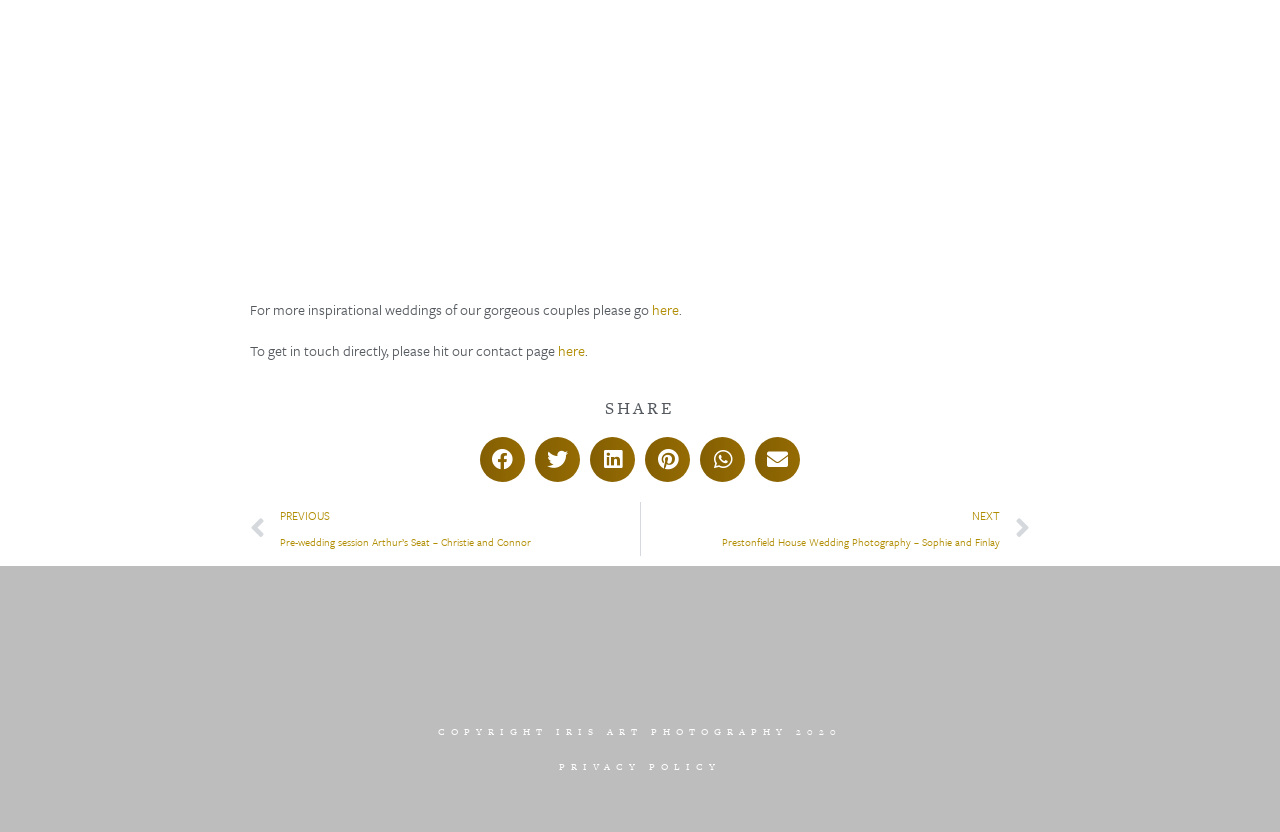Identify the bounding box for the UI element that is described as follows: "aria-label="Share on linkedin"".

[0.461, 0.525, 0.496, 0.579]